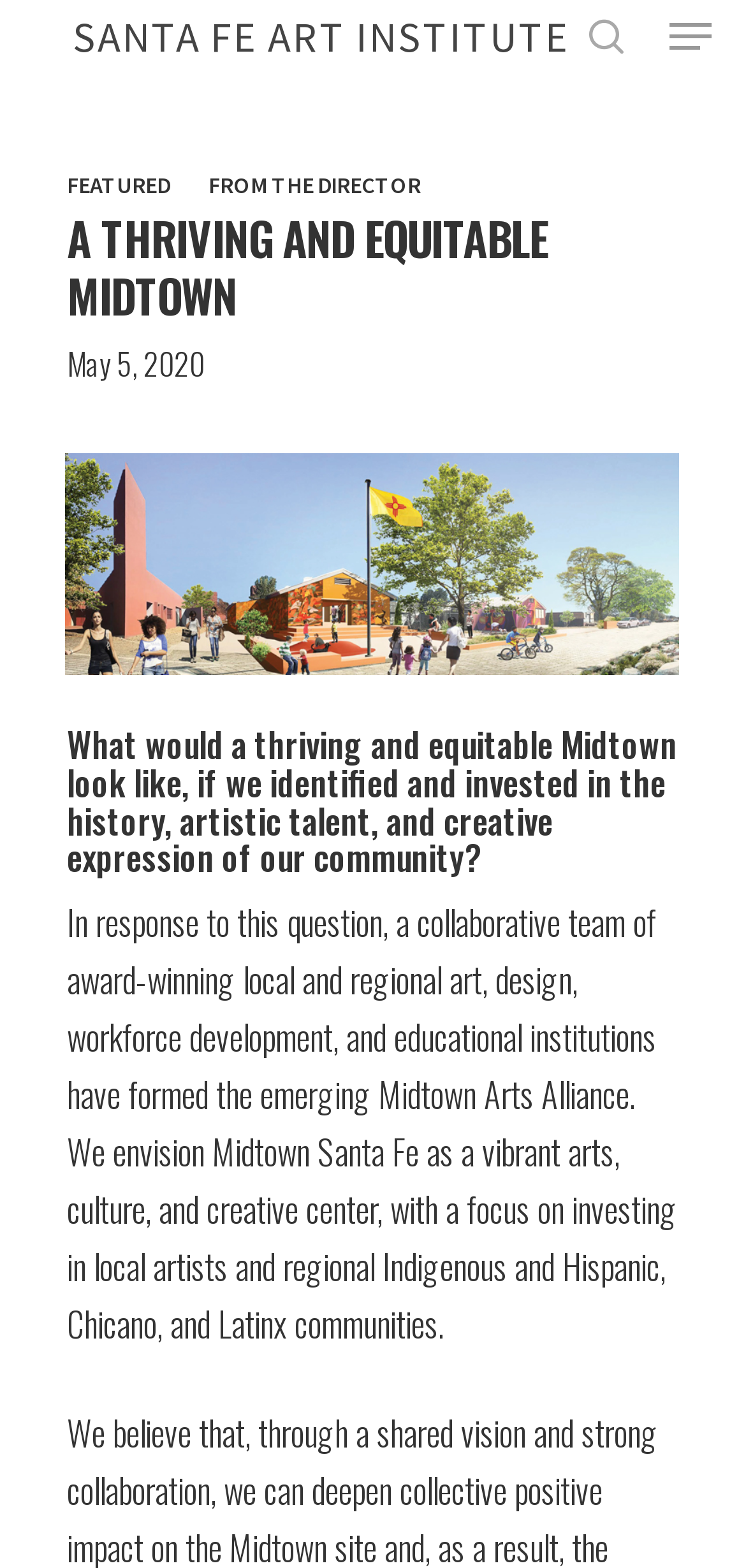Please provide a comprehensive answer to the question based on the screenshot: How many links are in the navigation menu?

I inferred this by looking at the links 'FEATURED', 'FROM THE DIRECTOR', and 'search', which are likely part of the navigation menu. There might be more links in the menu, but these three are visible.